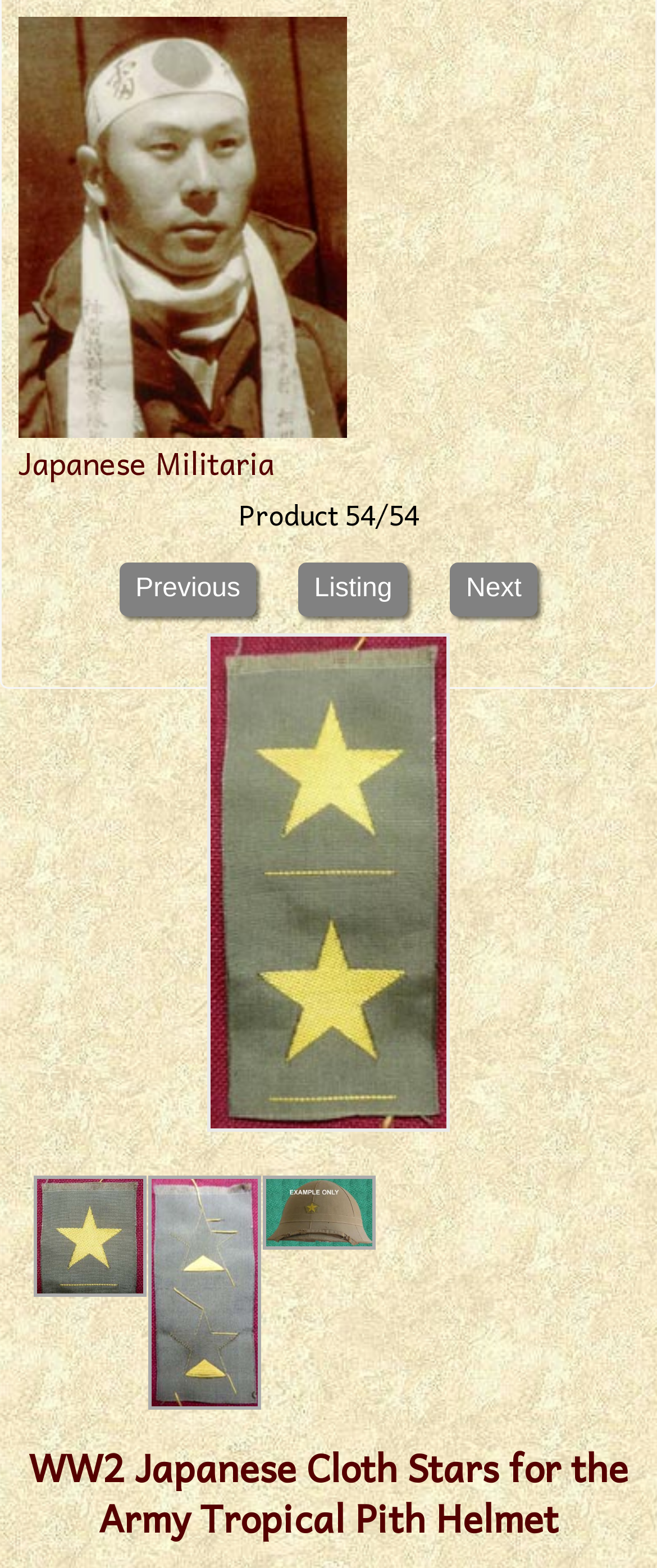Identify the bounding box coordinates for the UI element described as: "Previous". The coordinates should be provided as four floats between 0 and 1: [left, top, right, bottom].

[0.156, 0.356, 0.416, 0.387]